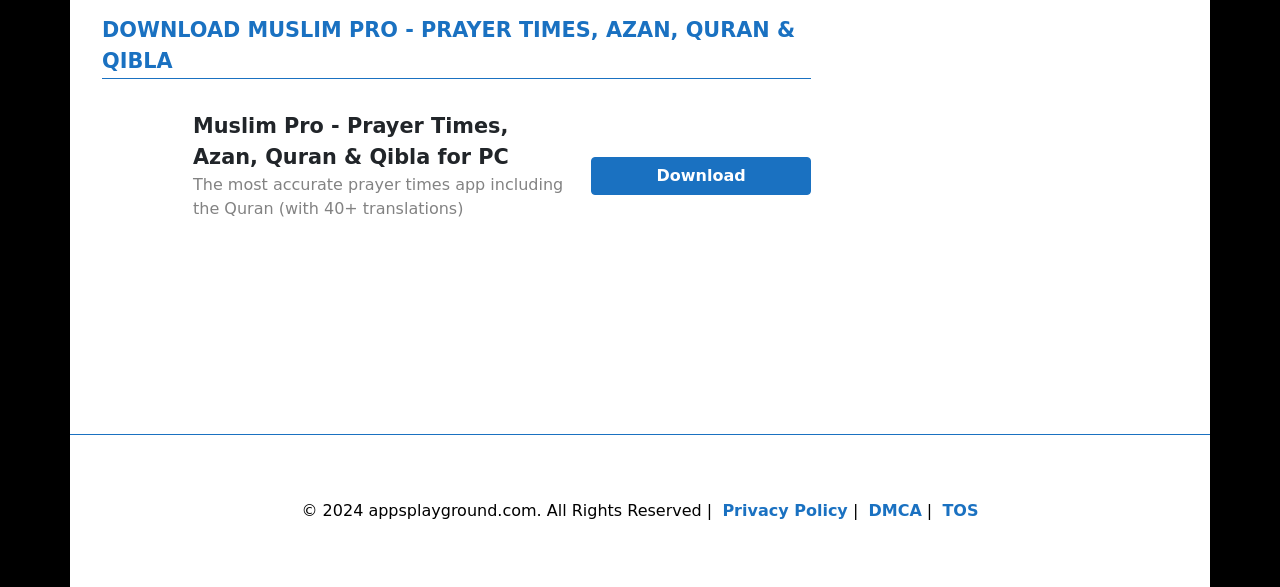Please provide a one-word or phrase answer to the question: 
What can be downloaded from this webpage?

Muslim Pro app